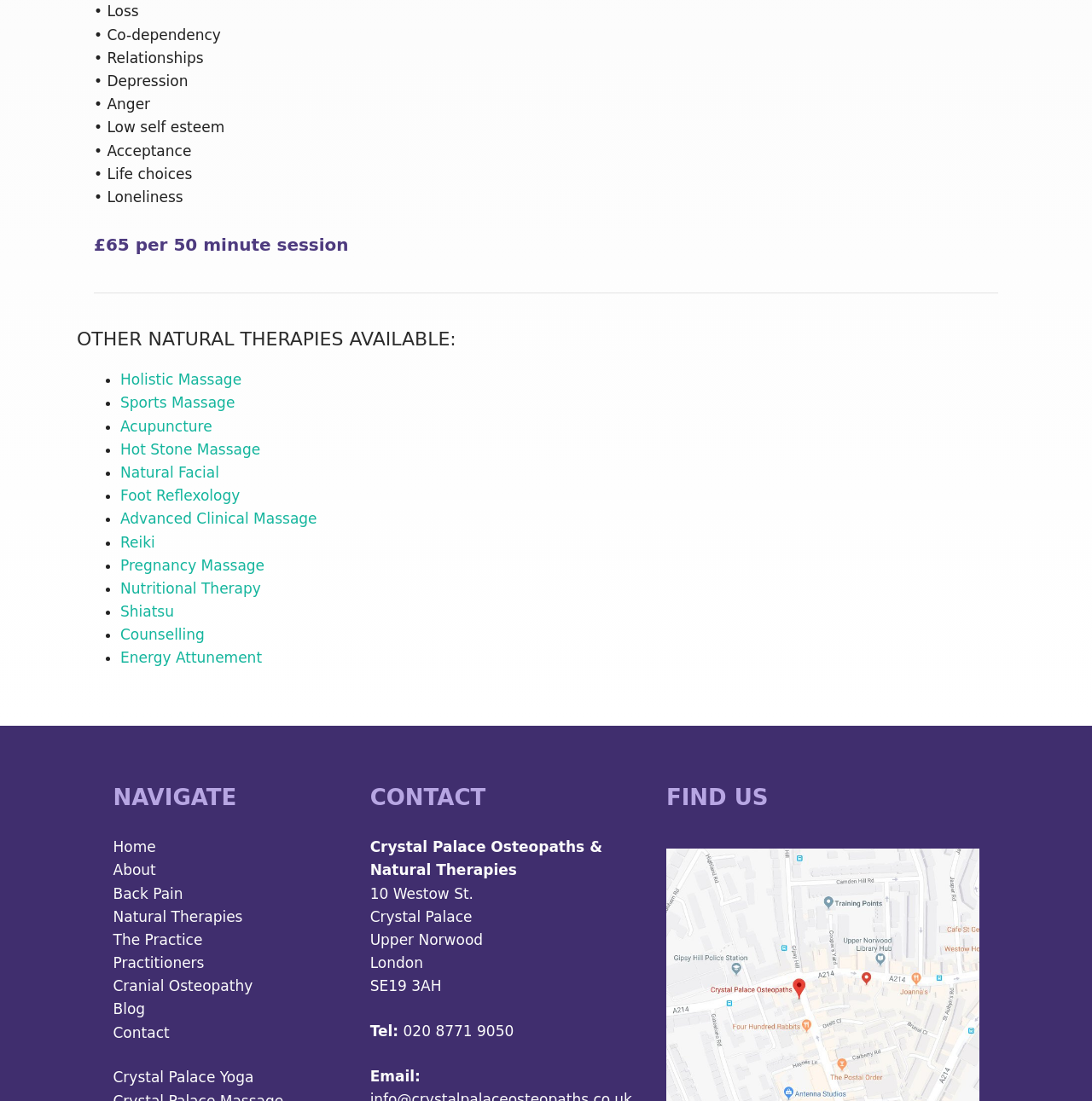Bounding box coordinates are specified in the format (top-left x, top-left y, bottom-right x, bottom-right y). All values are floating point numbers bounded between 0 and 1. Please provide the bounding box coordinate of the region this sentence describes: Shipping Info

None